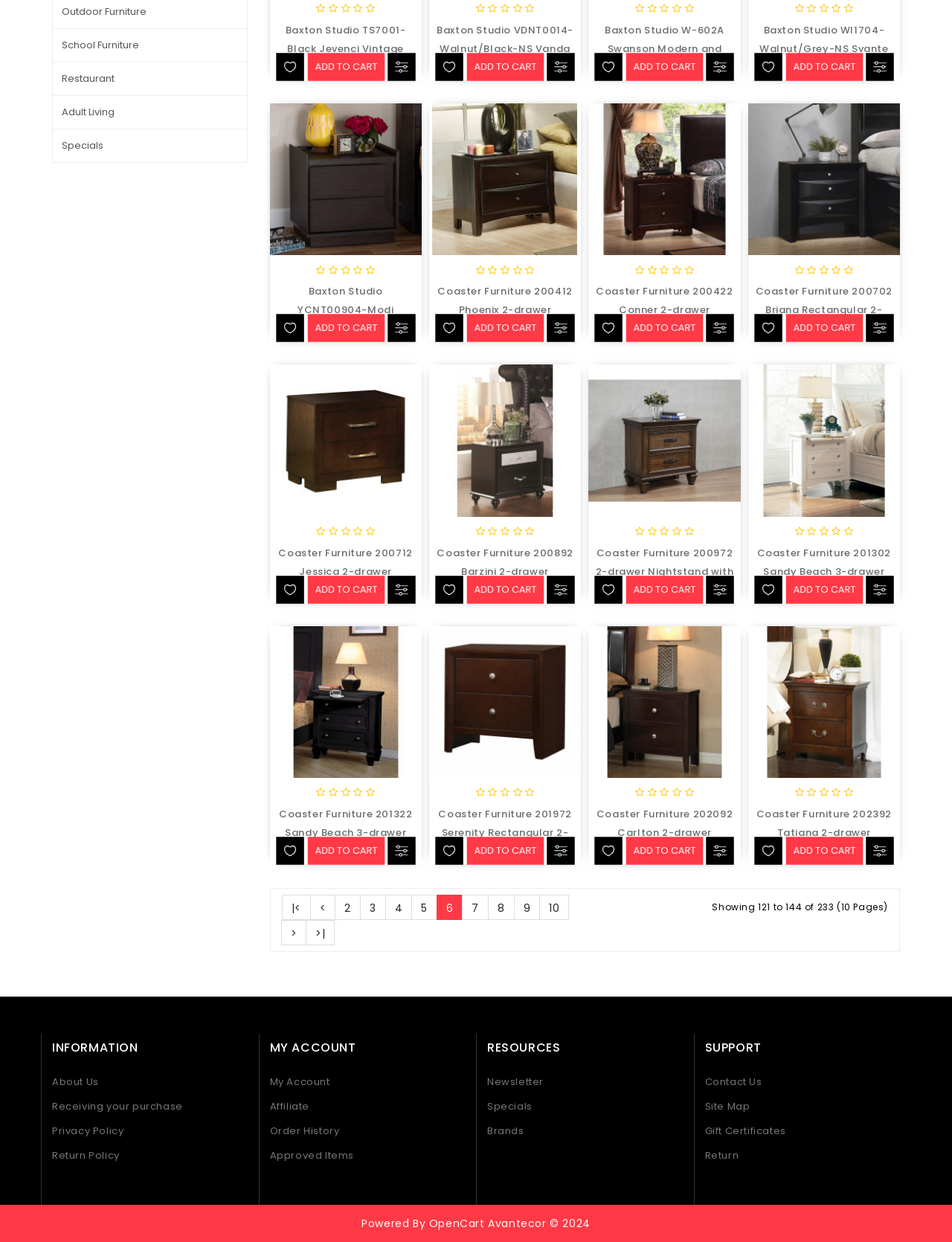Find the bounding box coordinates of the clickable area that will achieve the following instruction: "view Baxton Studio TS7001-Black Jevenci Vintage Antique Dark Bronze Metal and Walnut Wood 1-Drawer Nightstand".

[0.289, 0.012, 0.437, 0.047]